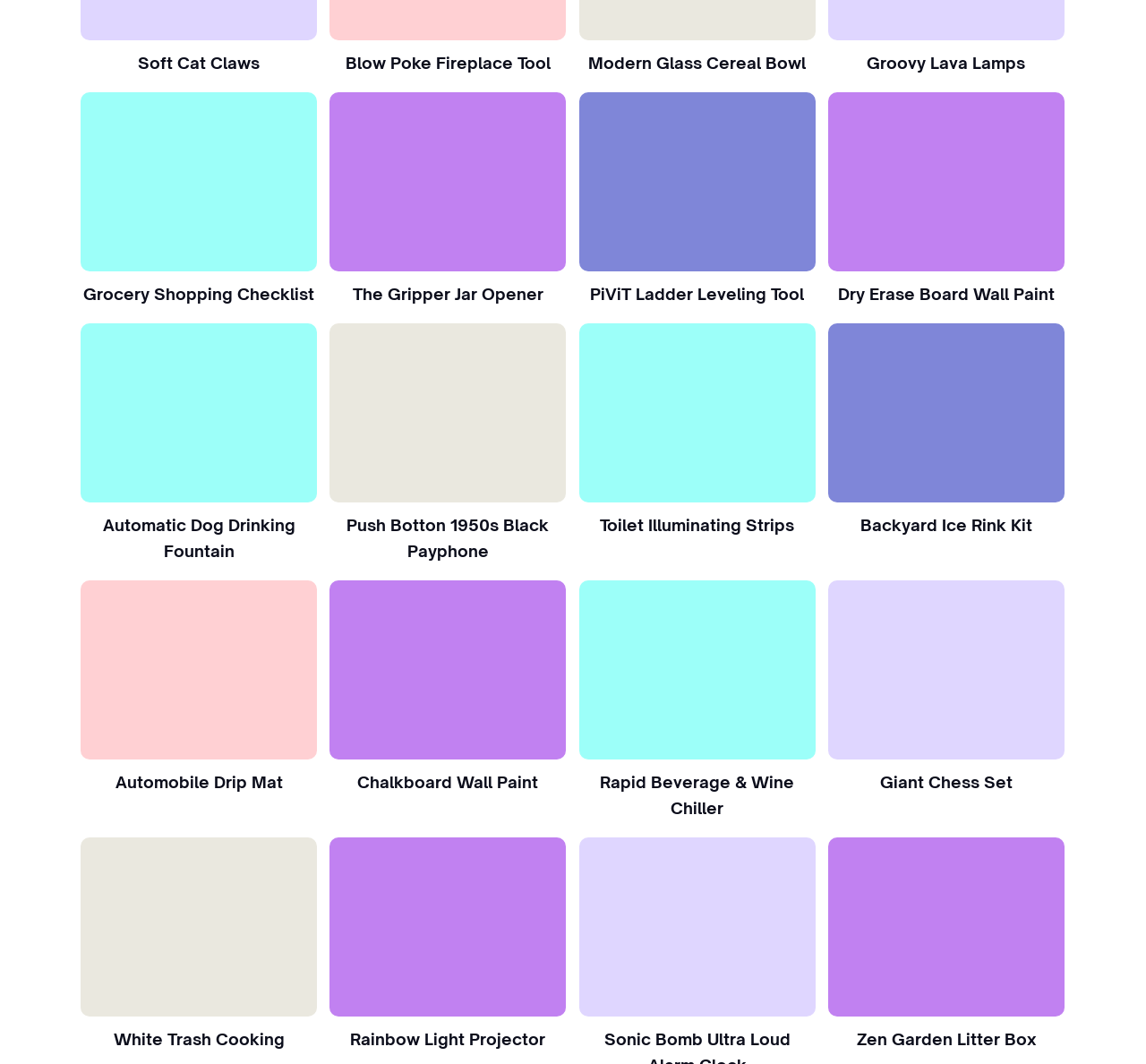Pinpoint the bounding box coordinates of the element you need to click to execute the following instruction: "Show 'PiViT Ladder Leveling Tool'". The bounding box should be represented by four float numbers between 0 and 1, in the format [left, top, right, bottom].

[0.513, 0.213, 0.704, 0.247]